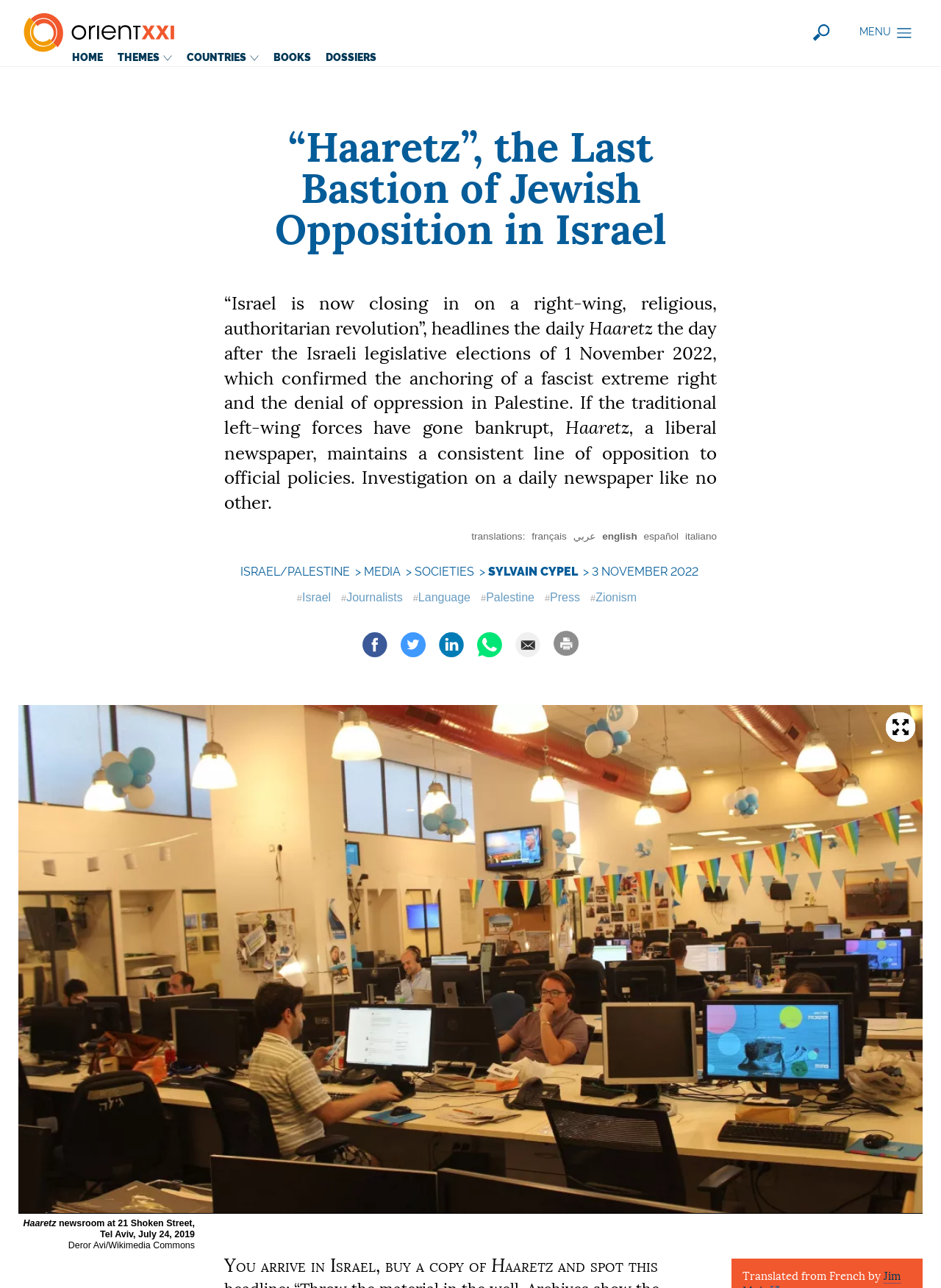What is the name of the author of the article?
Look at the image and construct a detailed response to the question.

The name of the author of the article can be found in the text 'Sylvain Cypel' at the top of the webpage, which is part of the article's heading.